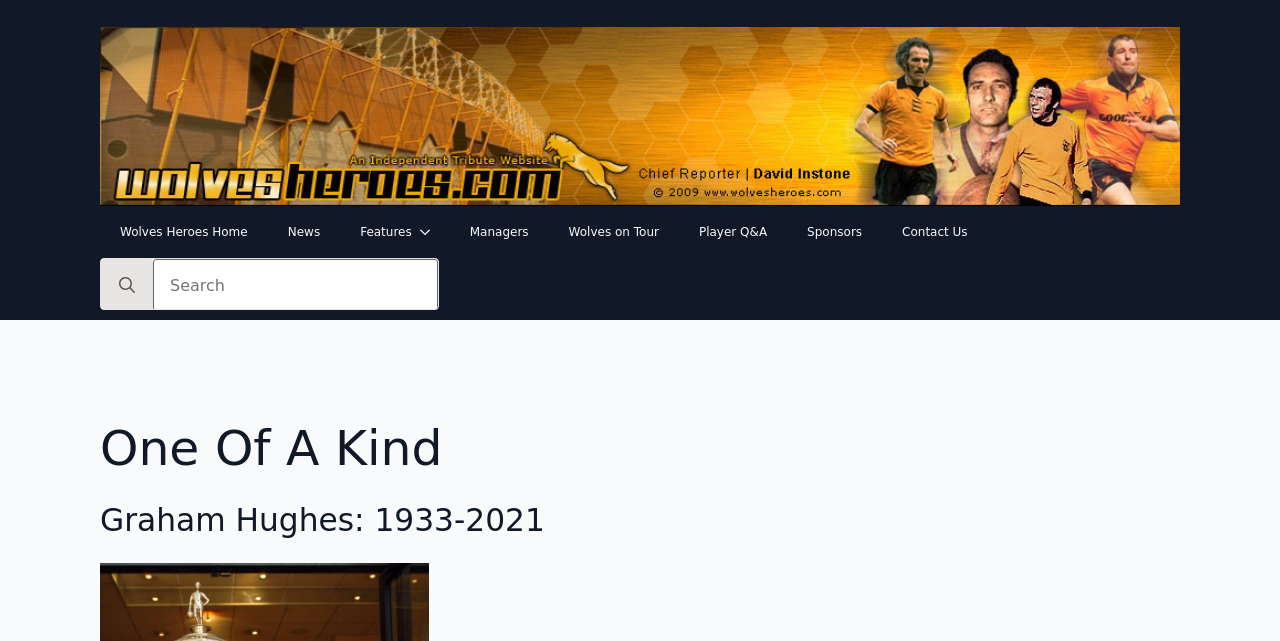Find the bounding box coordinates of the element I should click to carry out the following instruction: "Go to Features".

[0.266, 0.321, 0.322, 0.403]